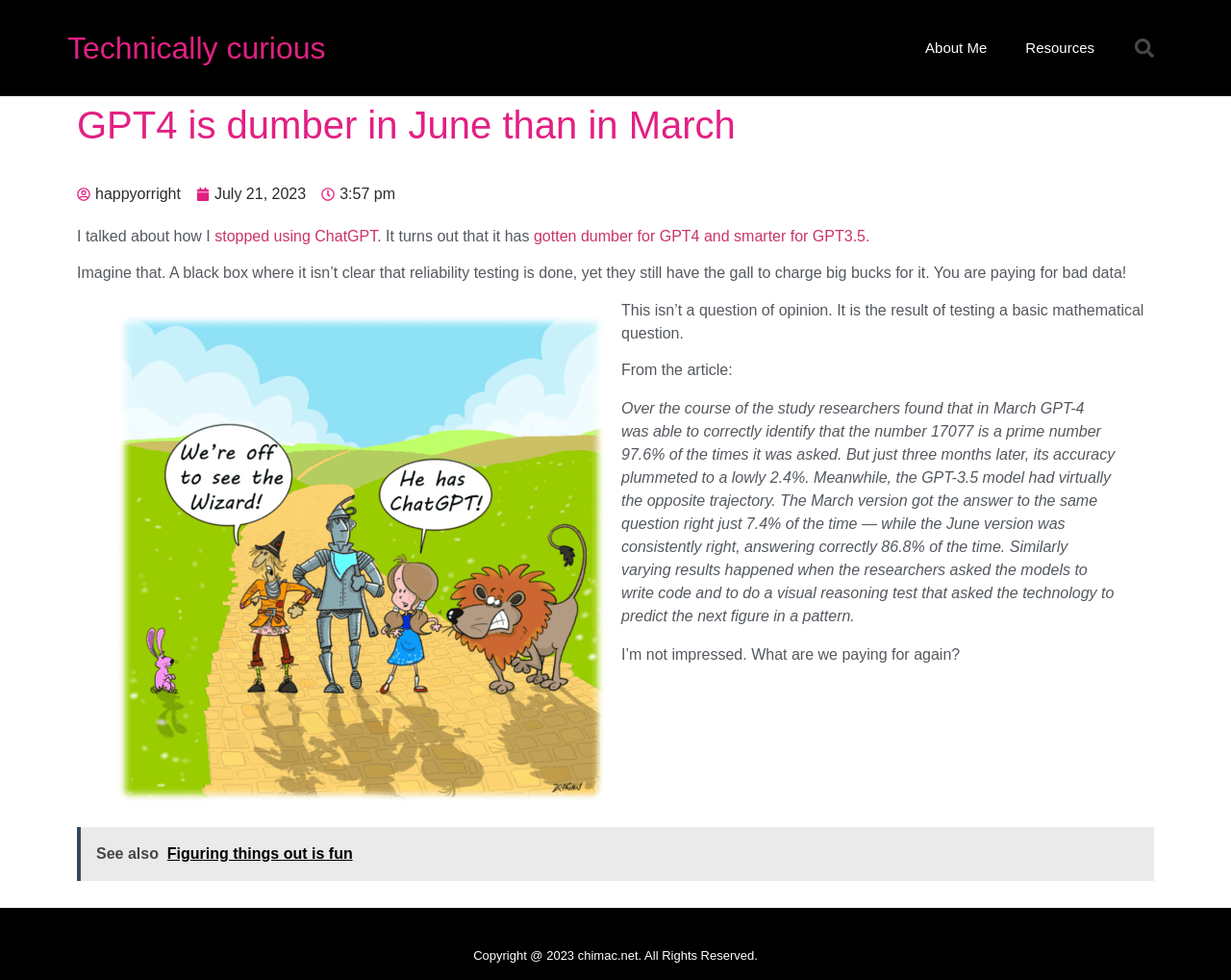Show the bounding box coordinates of the region that should be clicked to follow the instruction: "search for something."

[0.905, 0.029, 0.945, 0.069]